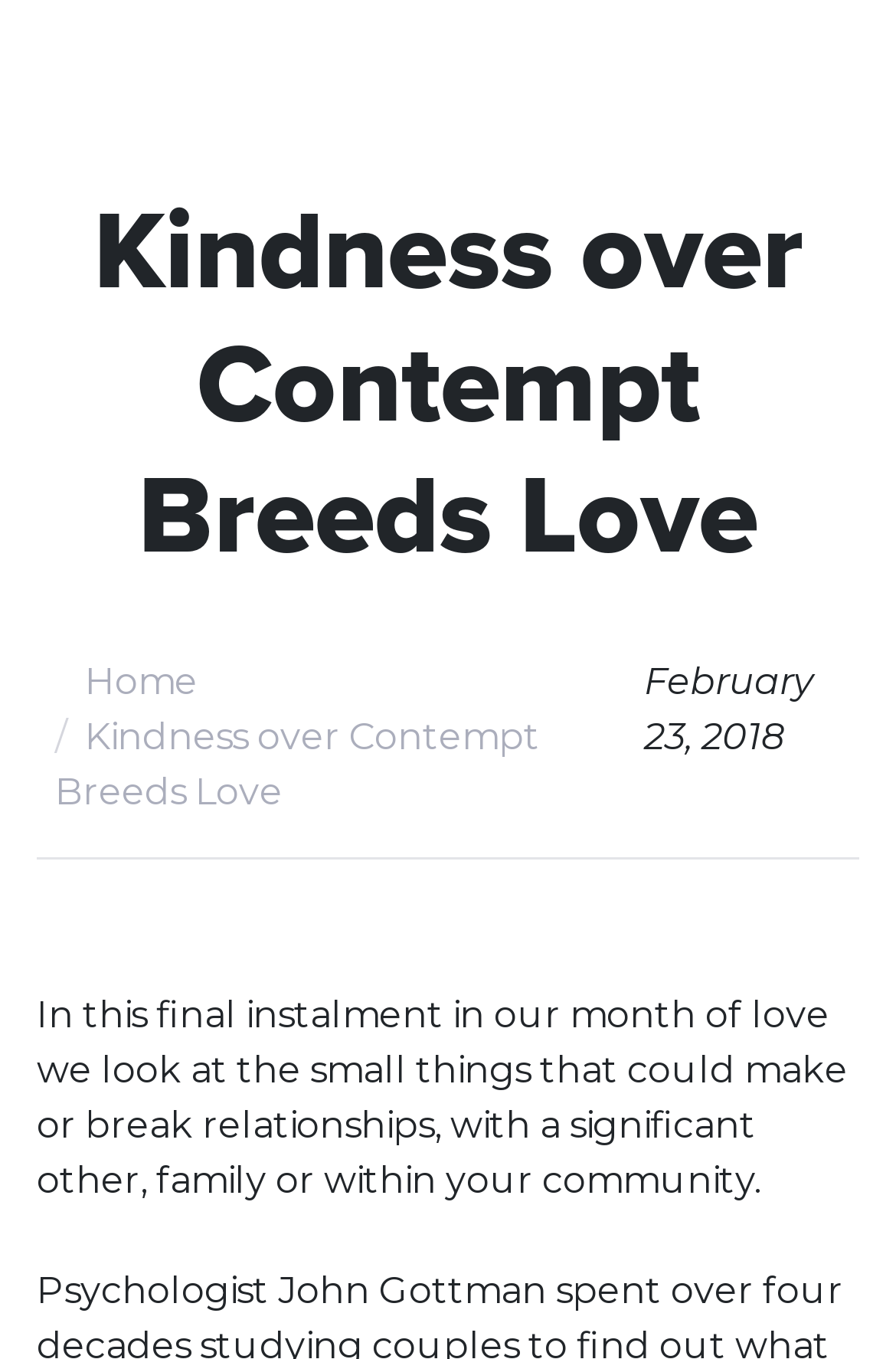What is the theme of the month?
Answer the question with a single word or phrase, referring to the image.

Love